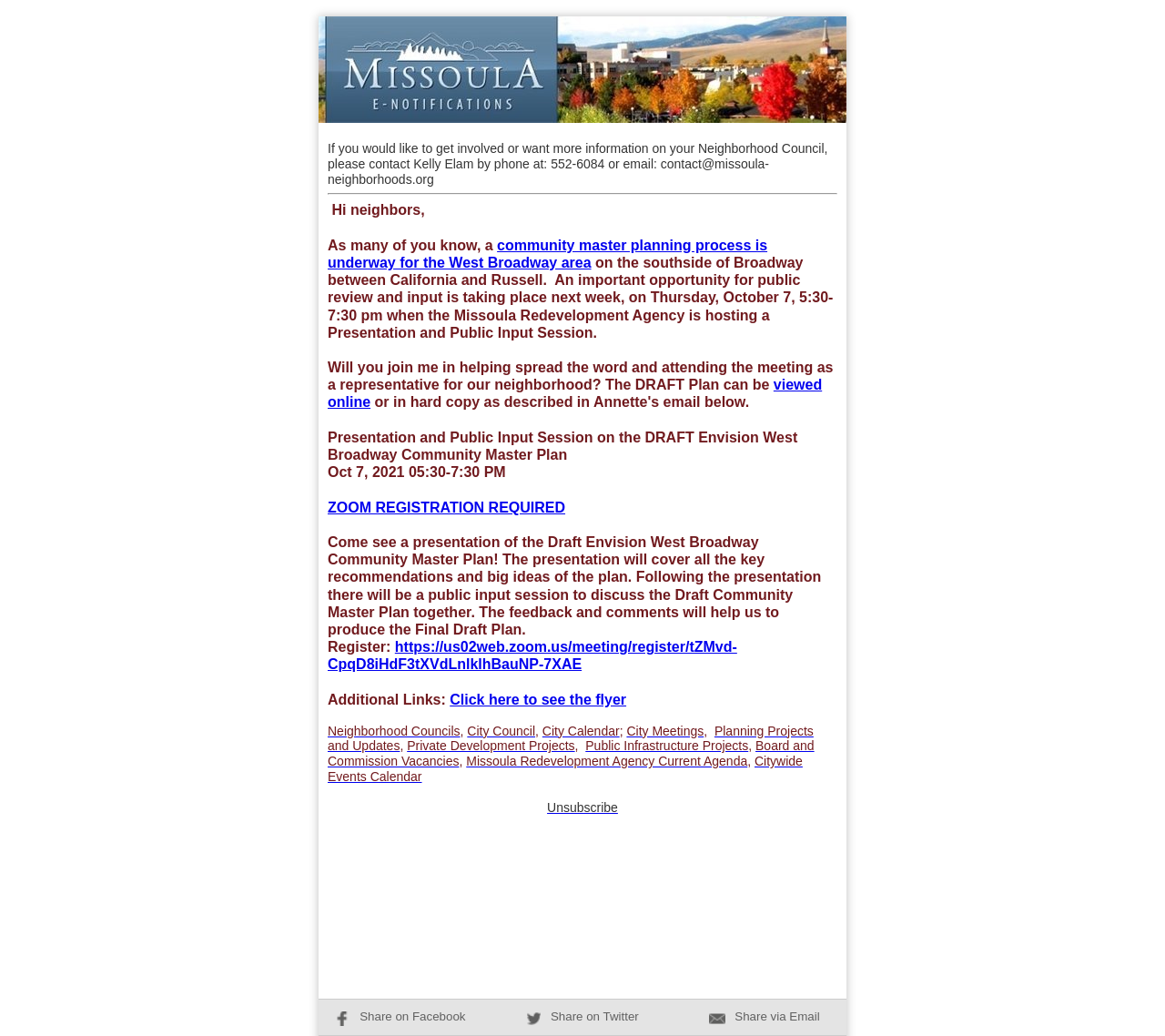What is the topic of the community master planning process?
Answer the question with a thorough and detailed explanation.

The topic of the community master planning process is the West Broadway area, which is mentioned in the text as 'a community master planning process is underway for the West Broadway area on the southside of Broadway between California and Russell'.